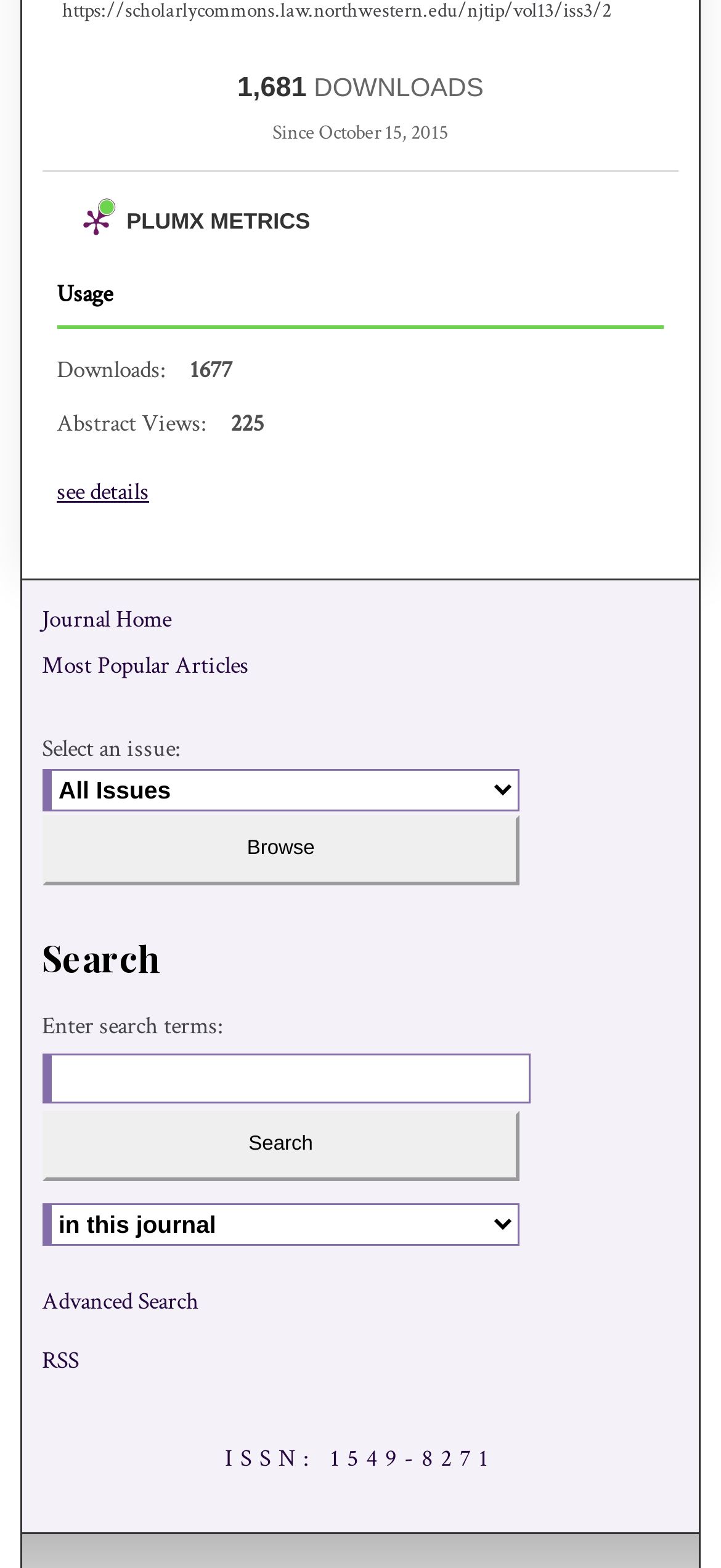Determine the bounding box coordinates for the HTML element described here: "parent_node: All Issues value="Browse"".

[0.058, 0.519, 0.721, 0.565]